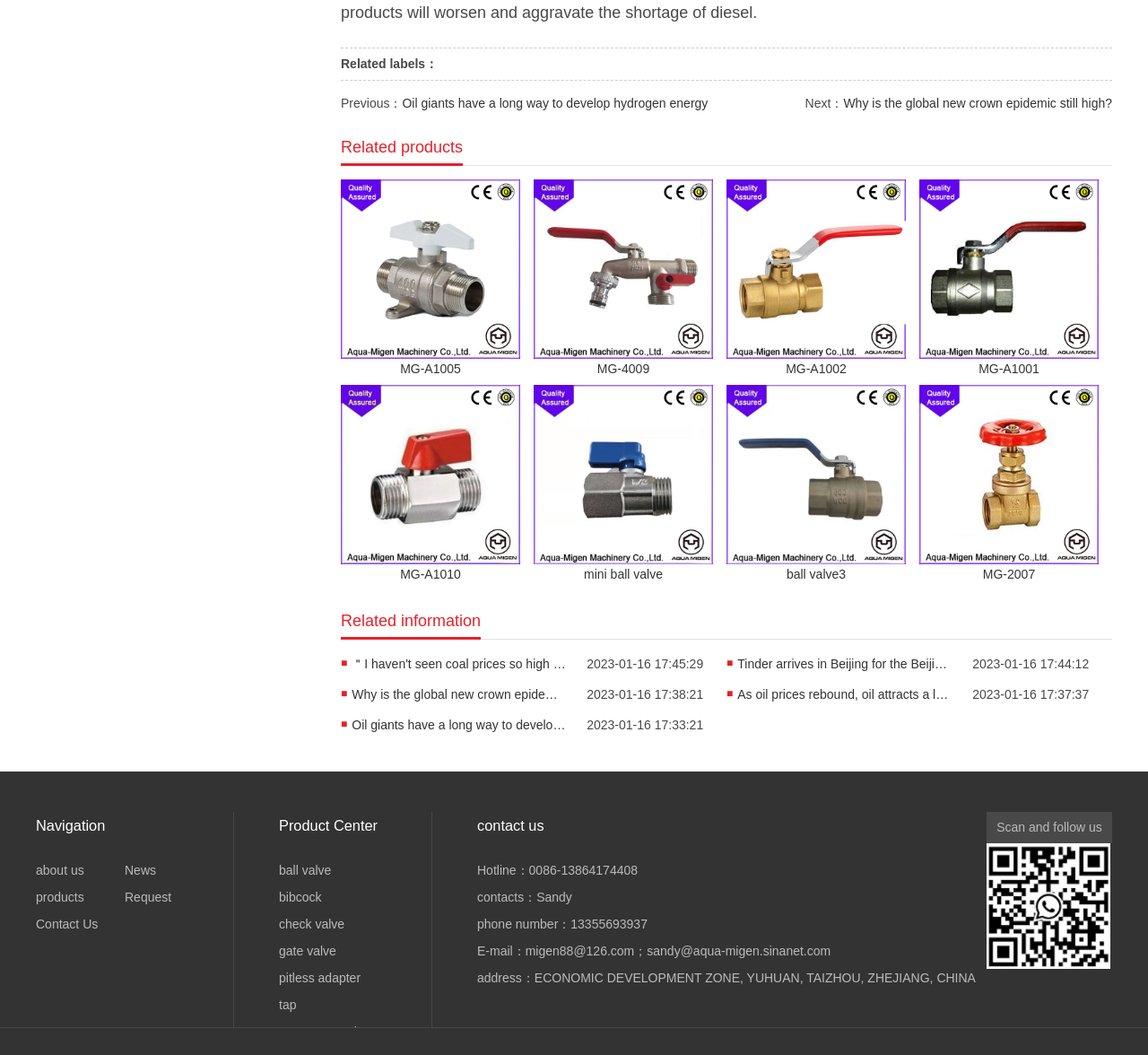What is the email address of the company?
With the help of the image, please provide a detailed response to the question.

I found the contact information section and looked for the email address, which is listed as migen88@126.com, along with an alternative email address sandy@aqua-migen.sinanet.com.